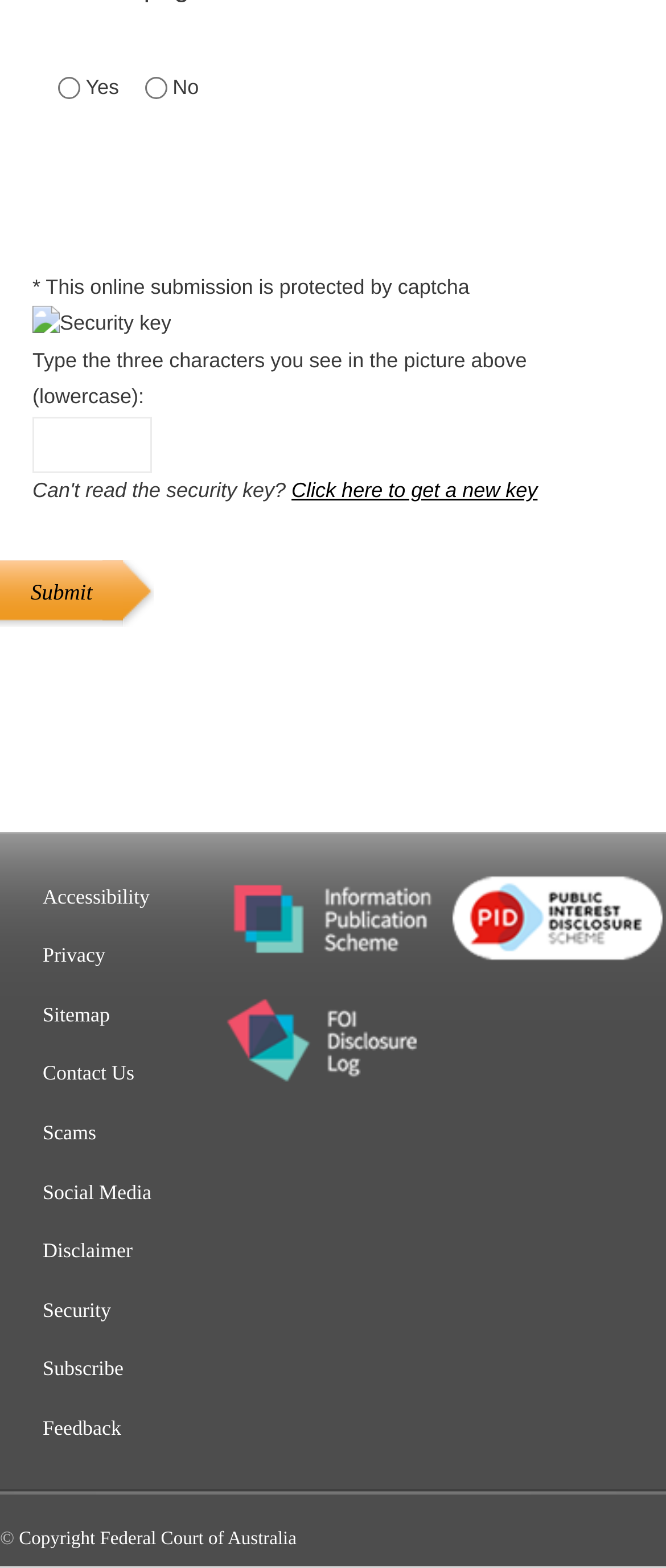Please determine the bounding box of the UI element that matches this description: parent_node: No name="q102343:q1" value="1". The coordinates should be given as (top-left x, top-left y, bottom-right x, bottom-right y), with all values between 0 and 1.

[0.217, 0.049, 0.251, 0.063]